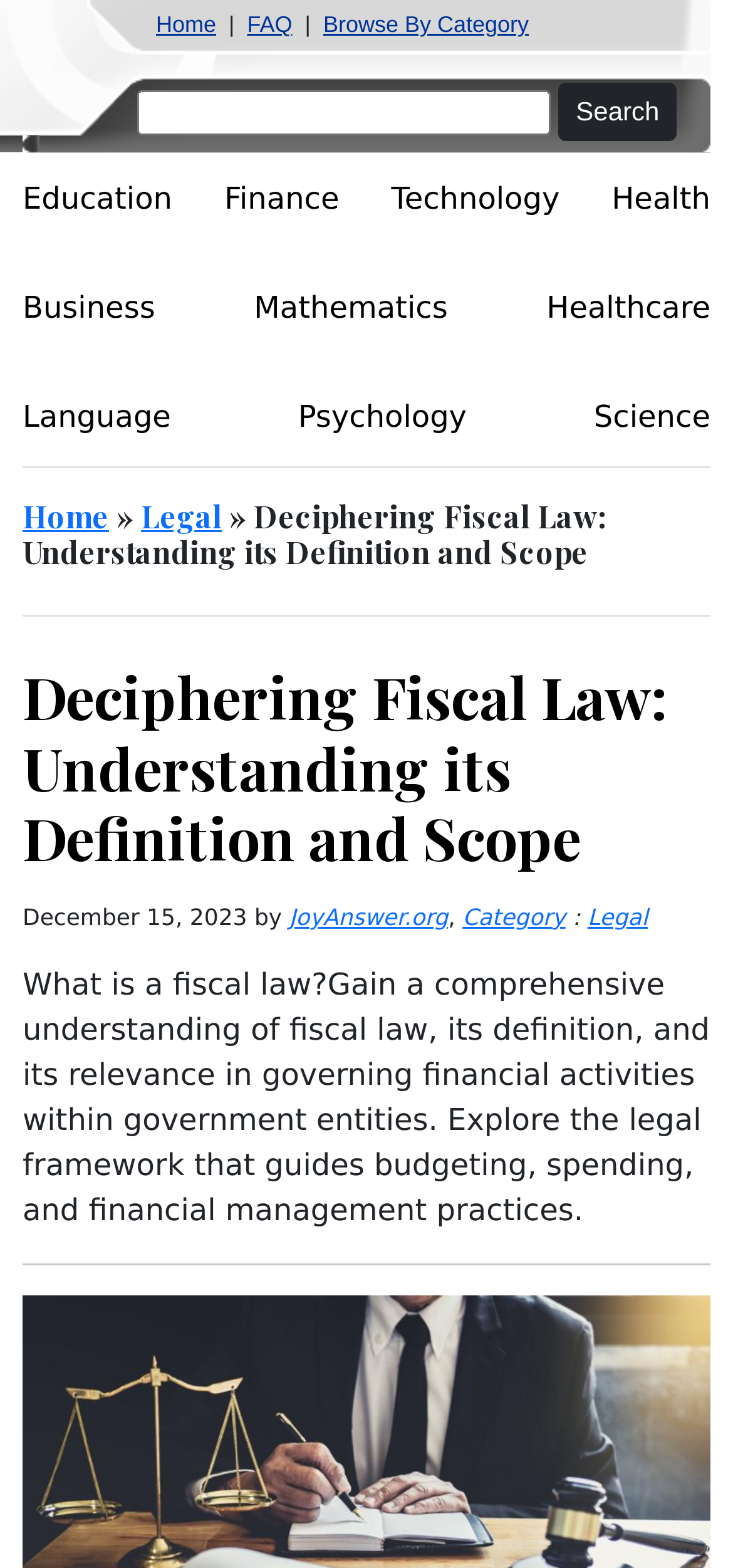Please determine the bounding box coordinates of the element's region to click in order to carry out the following instruction: "Explore the Education section". The coordinates should be four float numbers between 0 and 1, i.e., [left, top, right, bottom].

[0.031, 0.103, 0.235, 0.153]